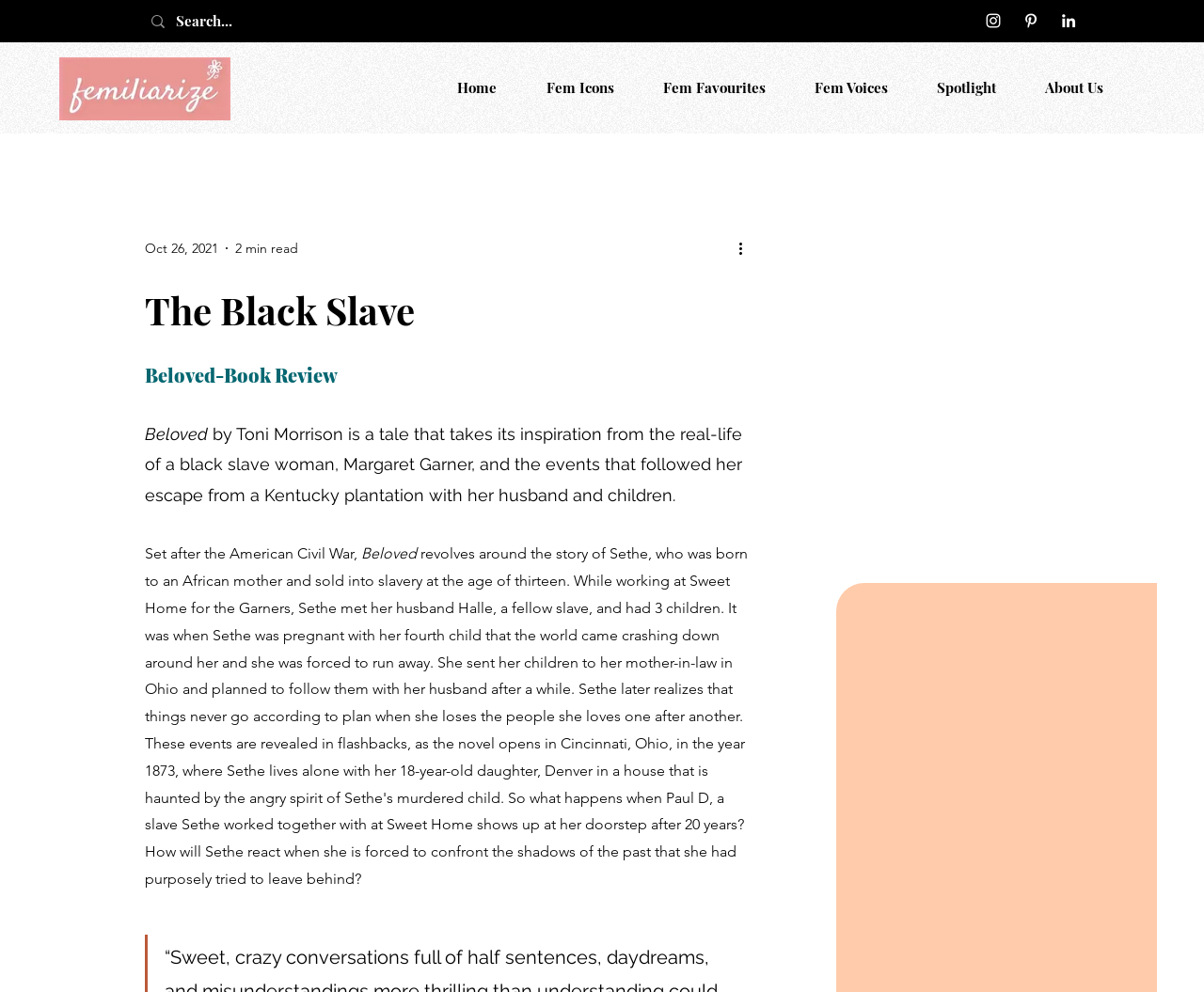Refer to the image and offer a detailed explanation in response to the question: What is the time period in which the story is set?

The answer can be found in the text 'Set after the American Civil War,' which is a part of the webpage content.